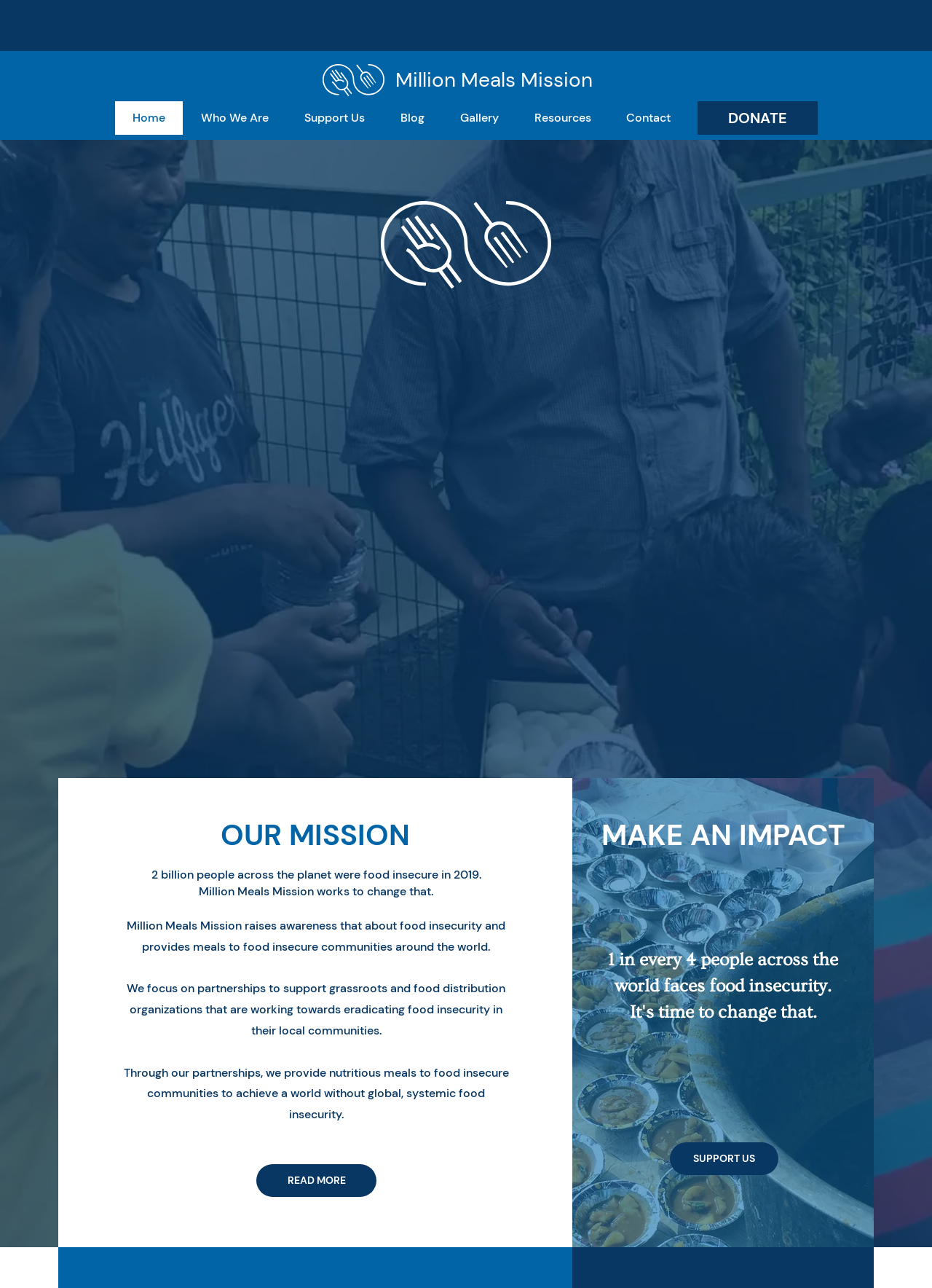Kindly determine the bounding box coordinates of the area that needs to be clicked to fulfill this instruction: "Donate to Million Meals Mission".

[0.743, 0.075, 0.883, 0.109]